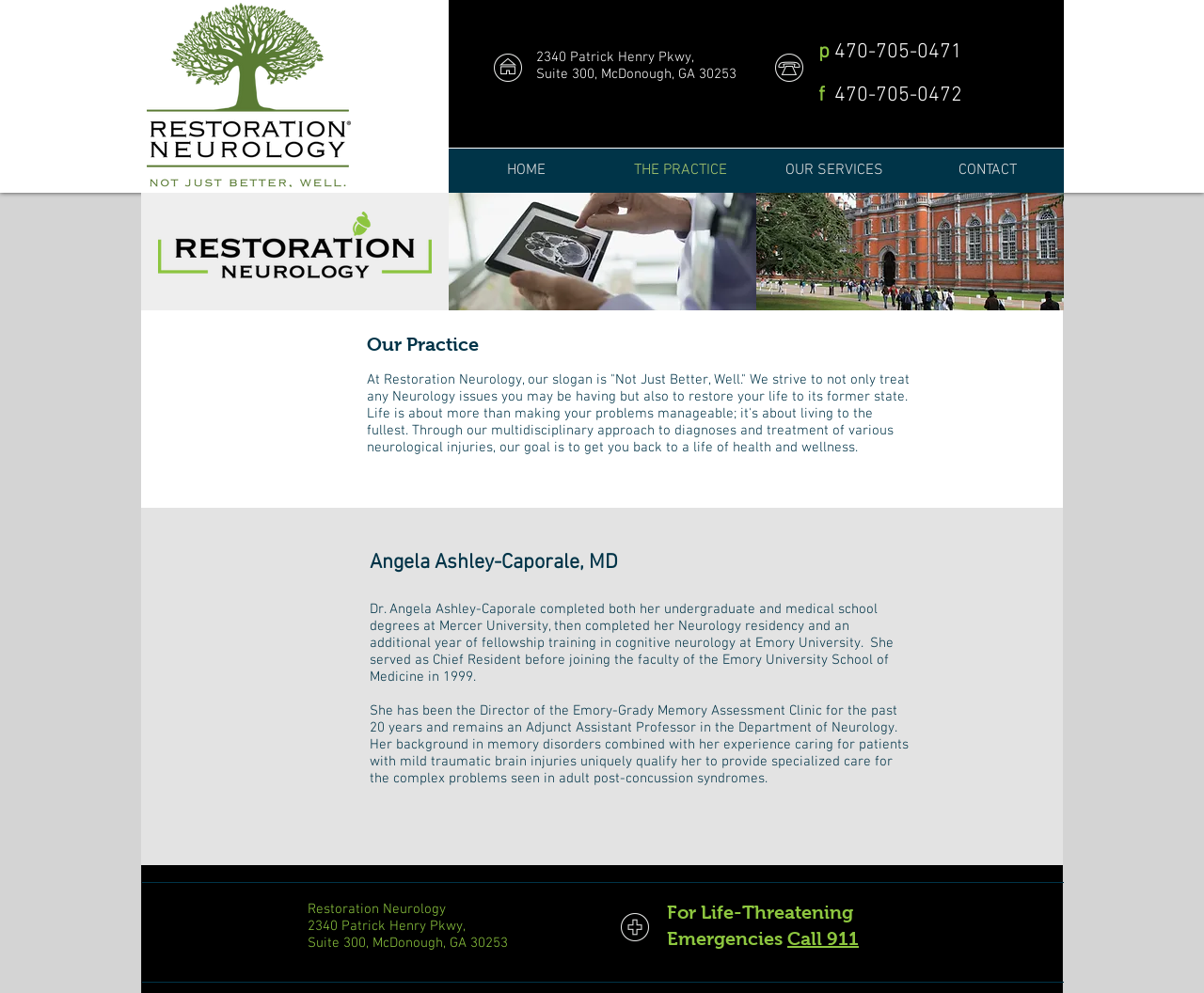What is the name of the doctor featured on the webpage?
Please ensure your answer is as detailed and informative as possible.

I found the doctor's name by looking at the heading element that says 'Angela Ashley-Caporale, MD', which is likely the name of the doctor being featured on the webpage.